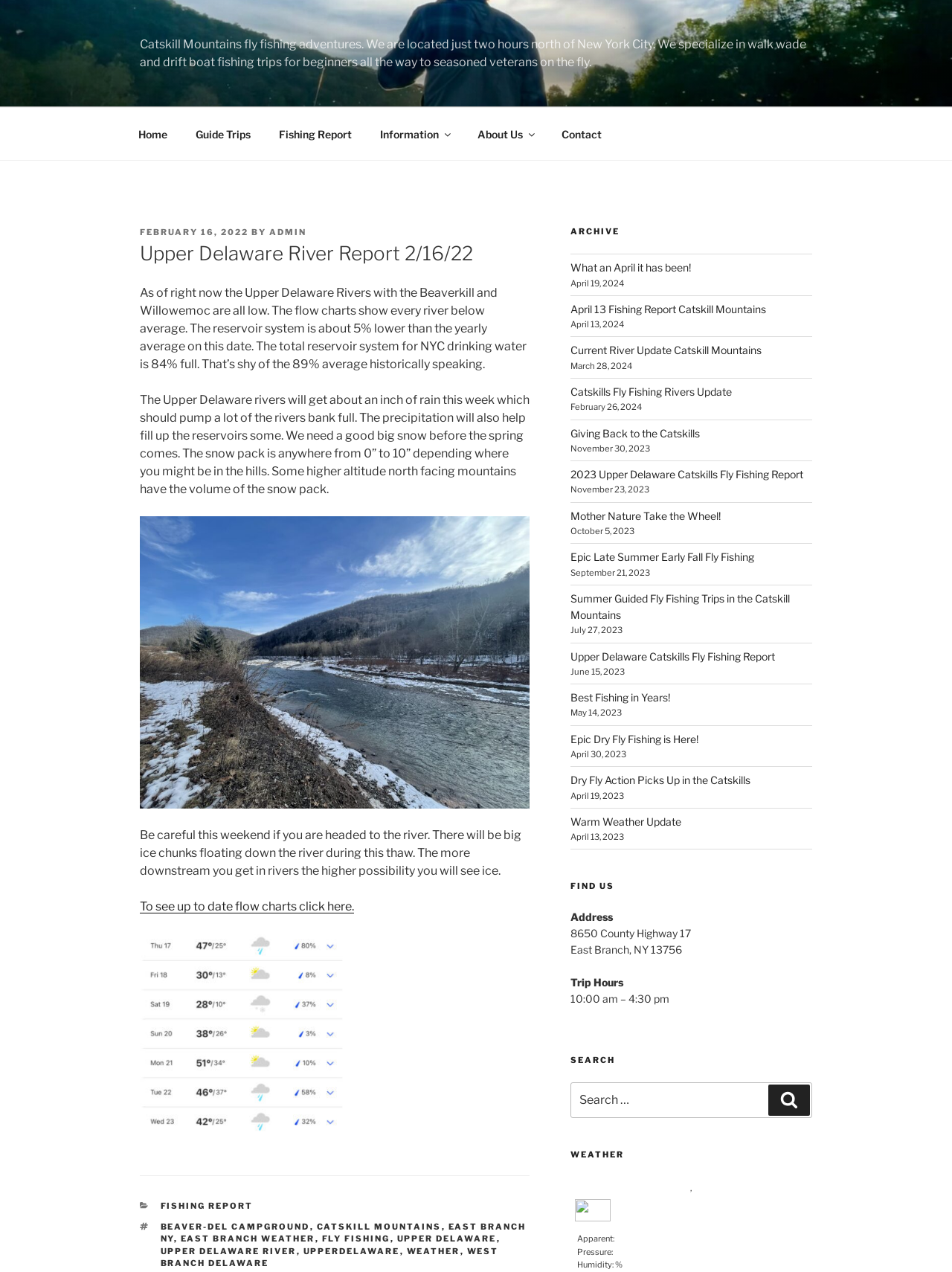Based on the element description "Guide Trips", predict the bounding box coordinates of the UI element.

[0.191, 0.091, 0.277, 0.12]